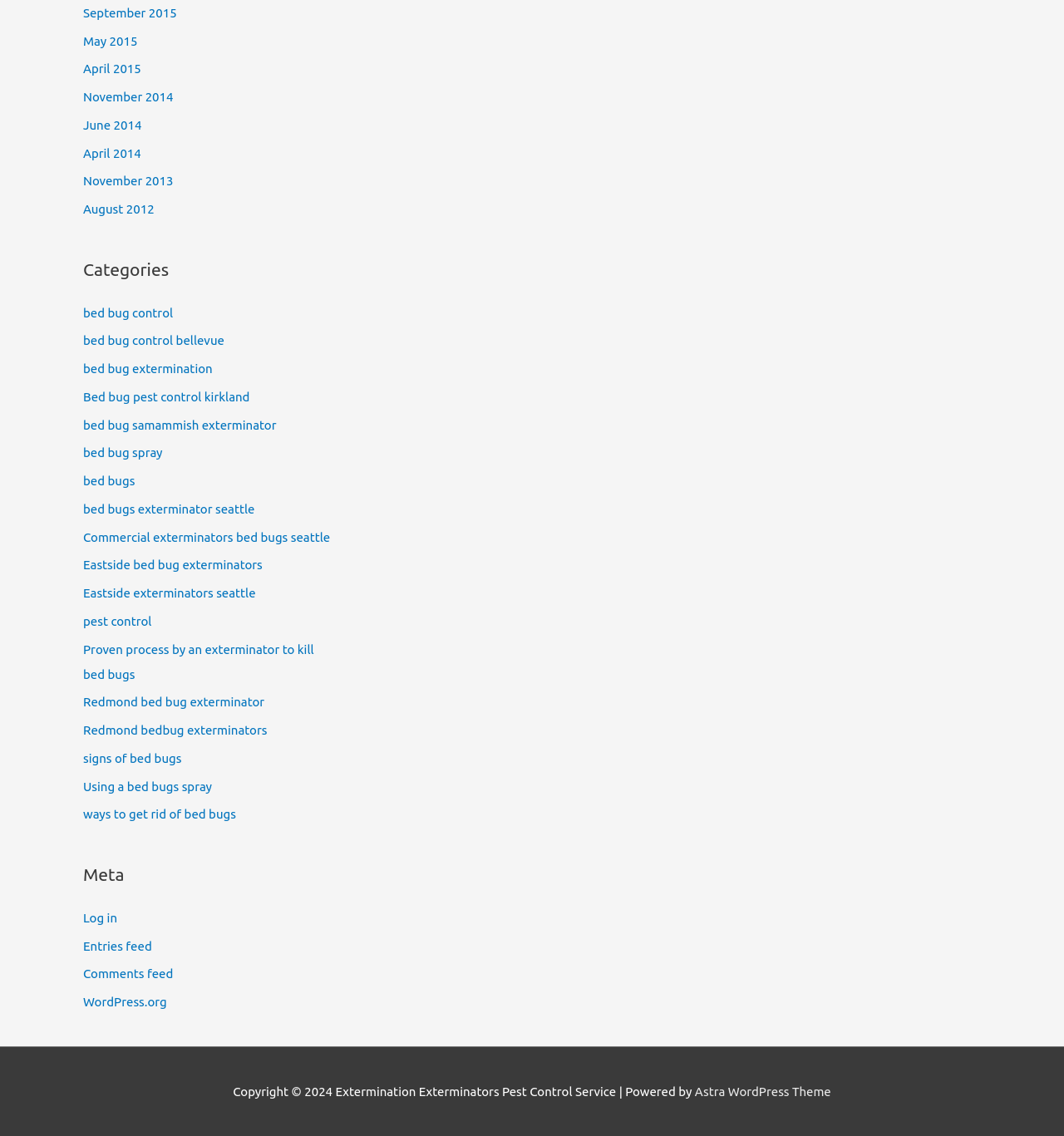Find and indicate the bounding box coordinates of the region you should select to follow the given instruction: "View posts from September 2015".

[0.078, 0.005, 0.166, 0.017]